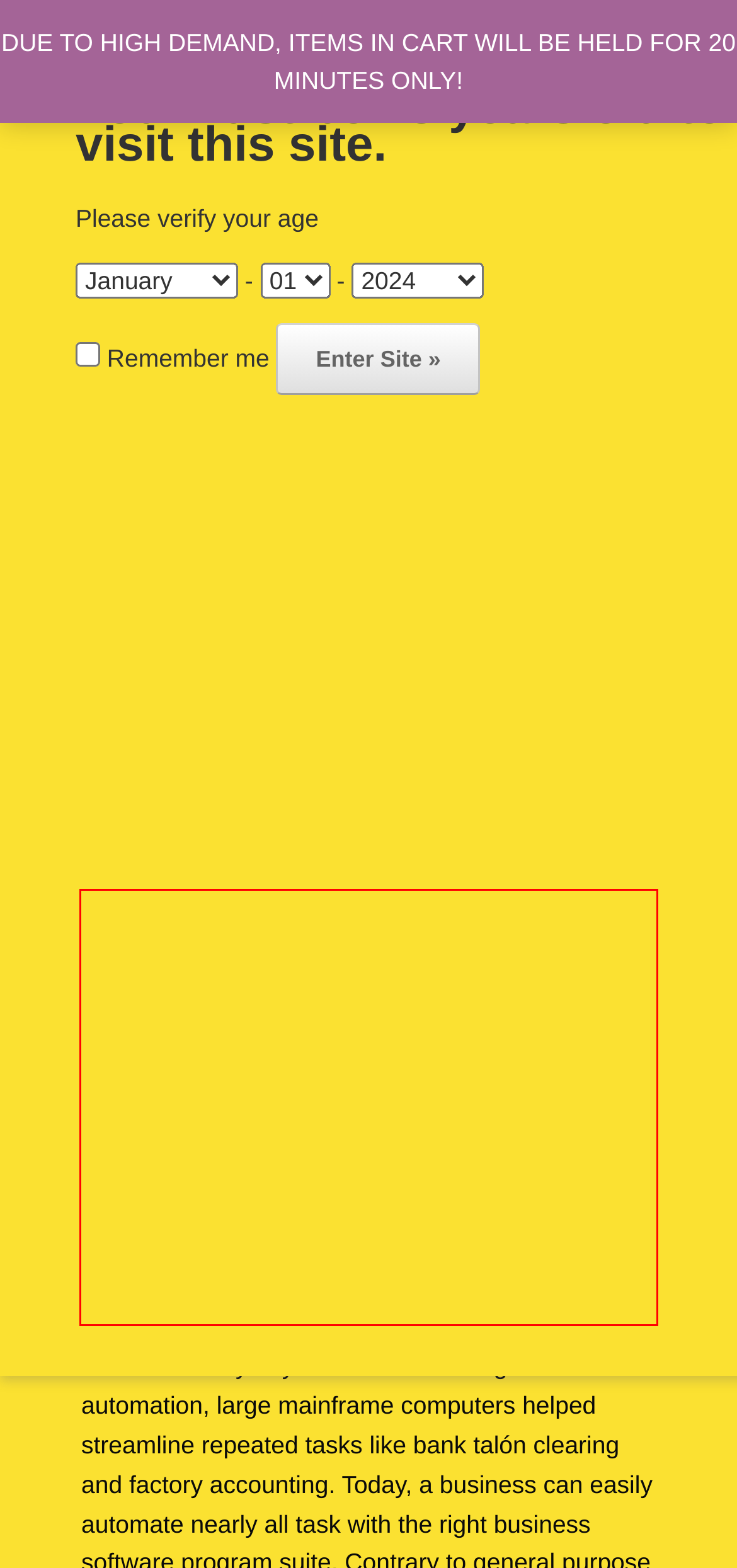Please look at the screenshot provided and find the red bounding box. Extract the text content contained within this bounding box.

Business applications are computer applications designed myvirtualdata.com/more-about-brickhouse-security-review to help companies run successfully and profitably. Examples include decision support systems, which use technology to assist human decision making, and client relationship supervision (CRM) tools, which retail store detailed dating profiles of customers and clients. Other business applications apply guidelines such as transaction automation, algorithmic data mining for revenue, and enhanced record-keeping.